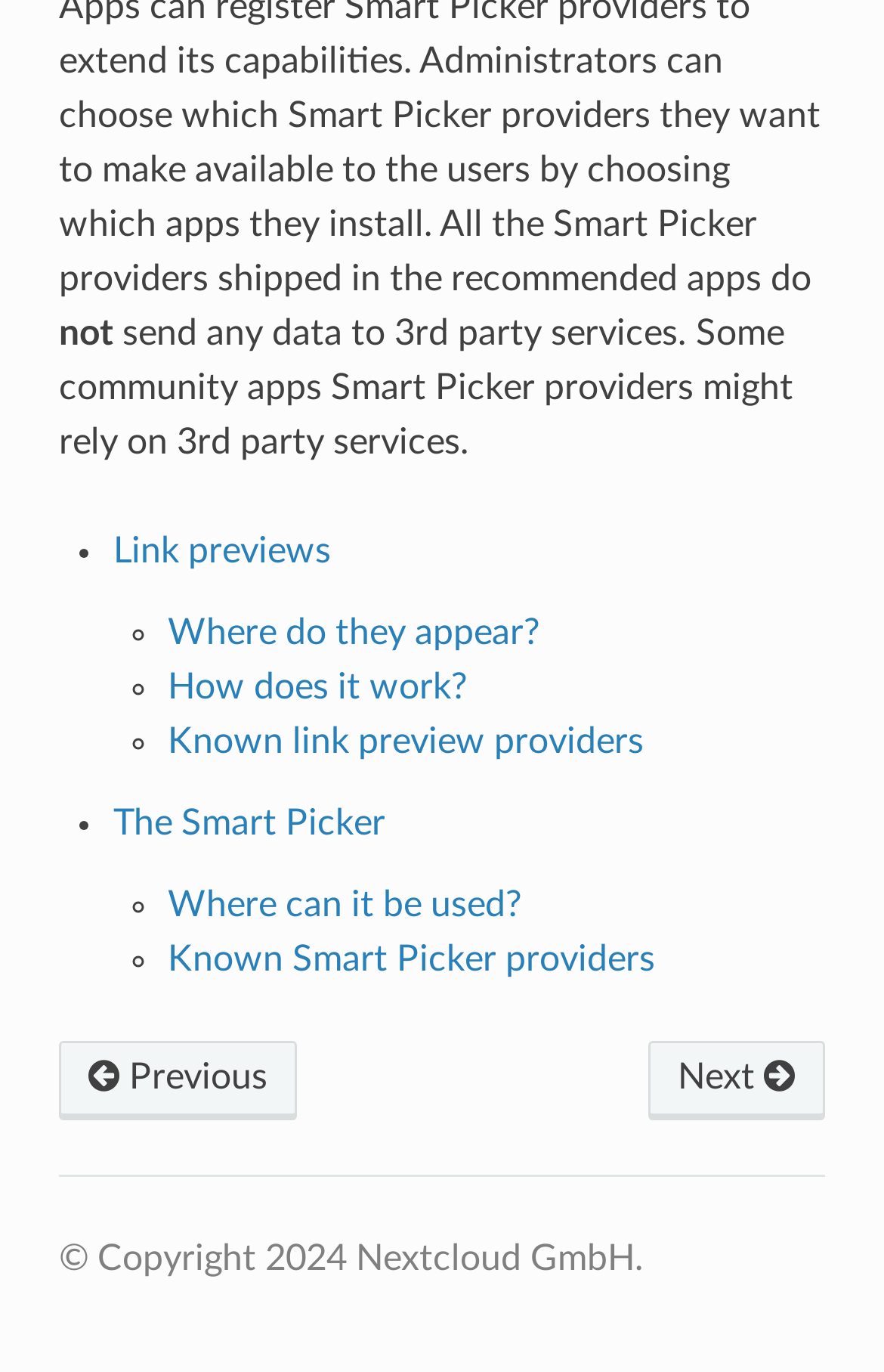Identify the bounding box coordinates for the region of the element that should be clicked to carry out the instruction: "Click on 'Link previews'". The bounding box coordinates should be four float numbers between 0 and 1, i.e., [left, top, right, bottom].

[0.128, 0.388, 0.374, 0.415]